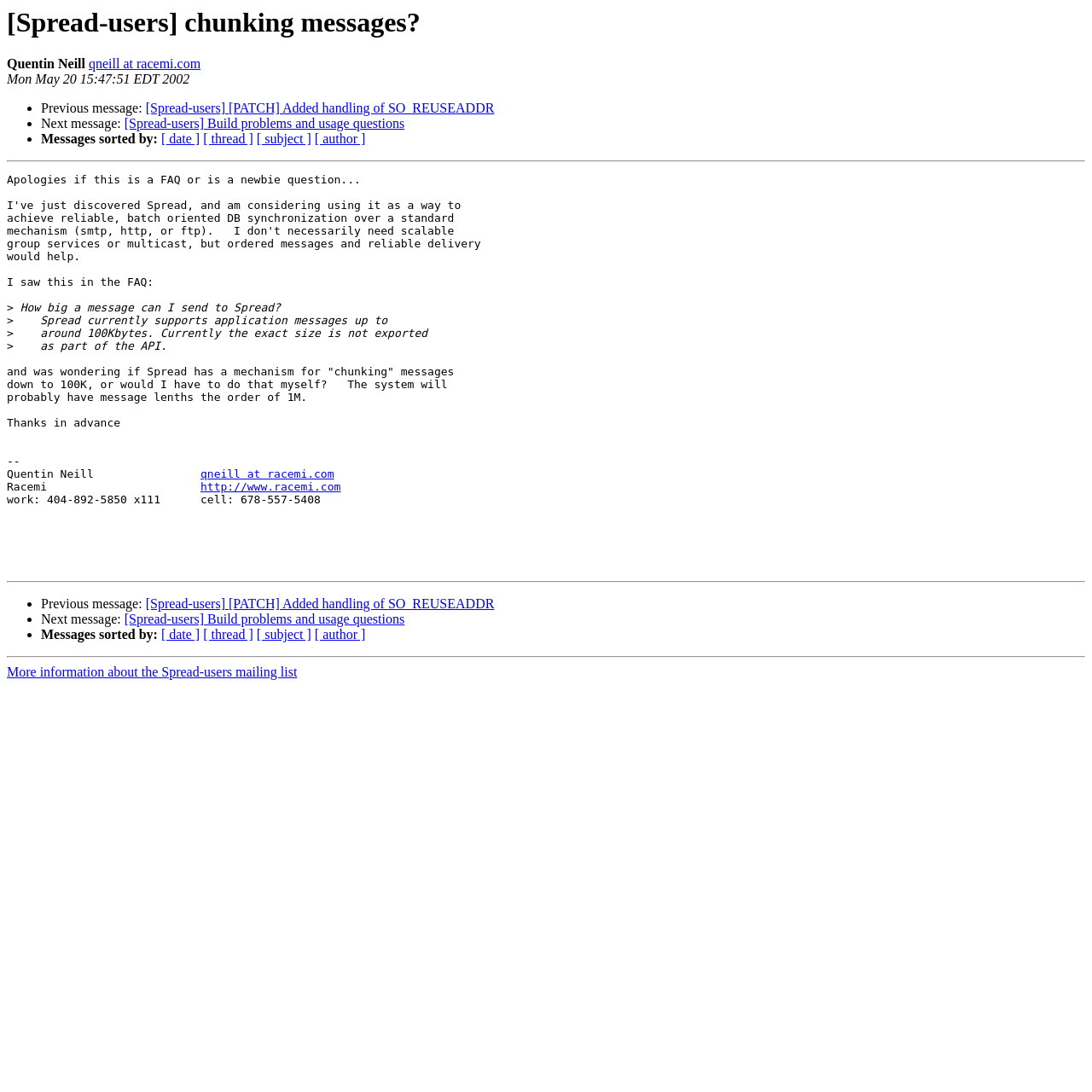Please identify the bounding box coordinates of the clickable area that will fulfill the following instruction: "Visit the homepage of Racemi". The coordinates should be in the format of four float numbers between 0 and 1, i.e., [left, top, right, bottom].

[0.184, 0.44, 0.312, 0.452]